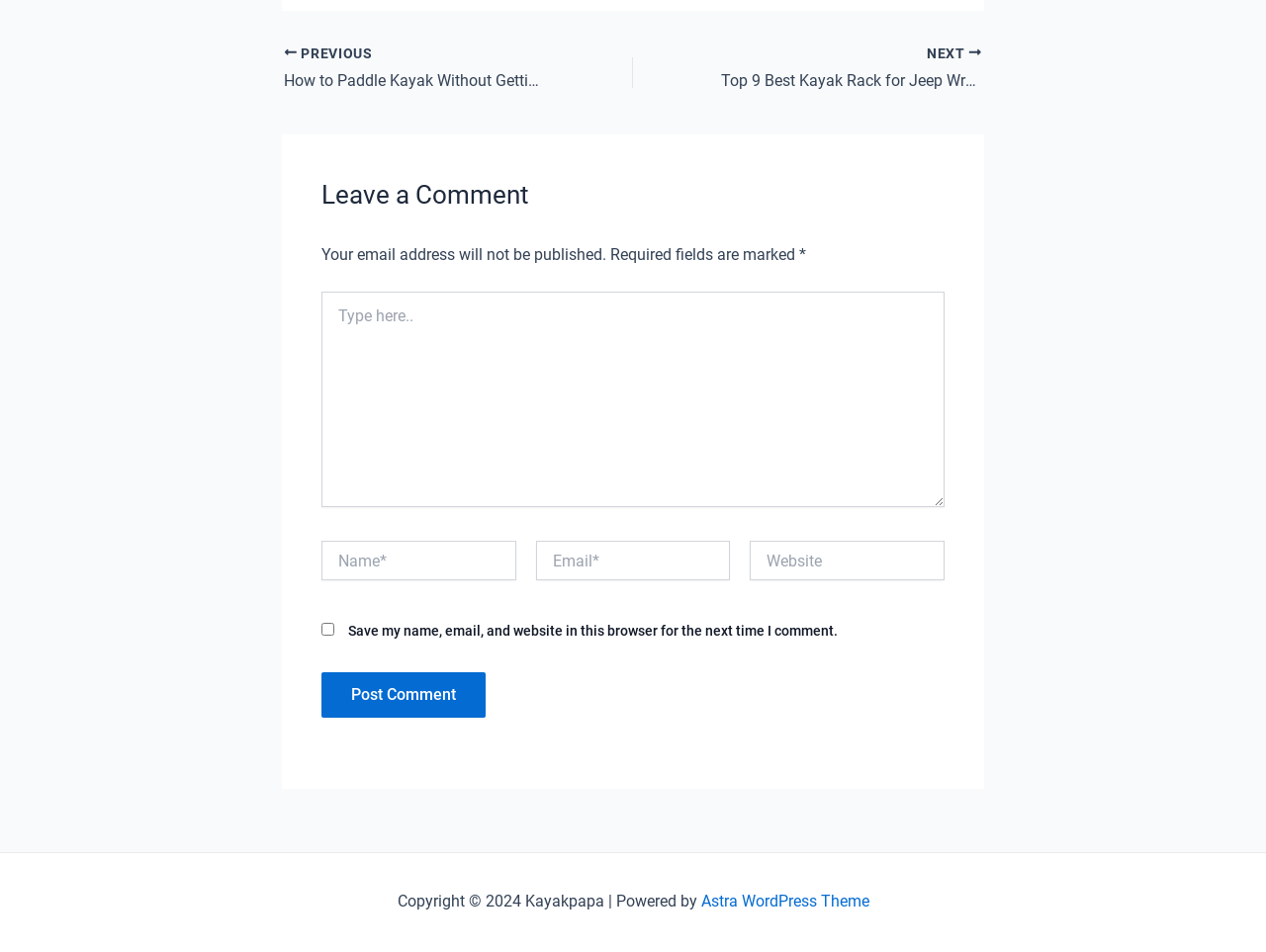Utilize the information from the image to answer the question in detail:
What is the copyright year of the website?

The copyright information is located at the bottom of the webpage and states 'Copyright © 2024 Kayakpapa', indicating that the website's content is copyrighted until 2024.